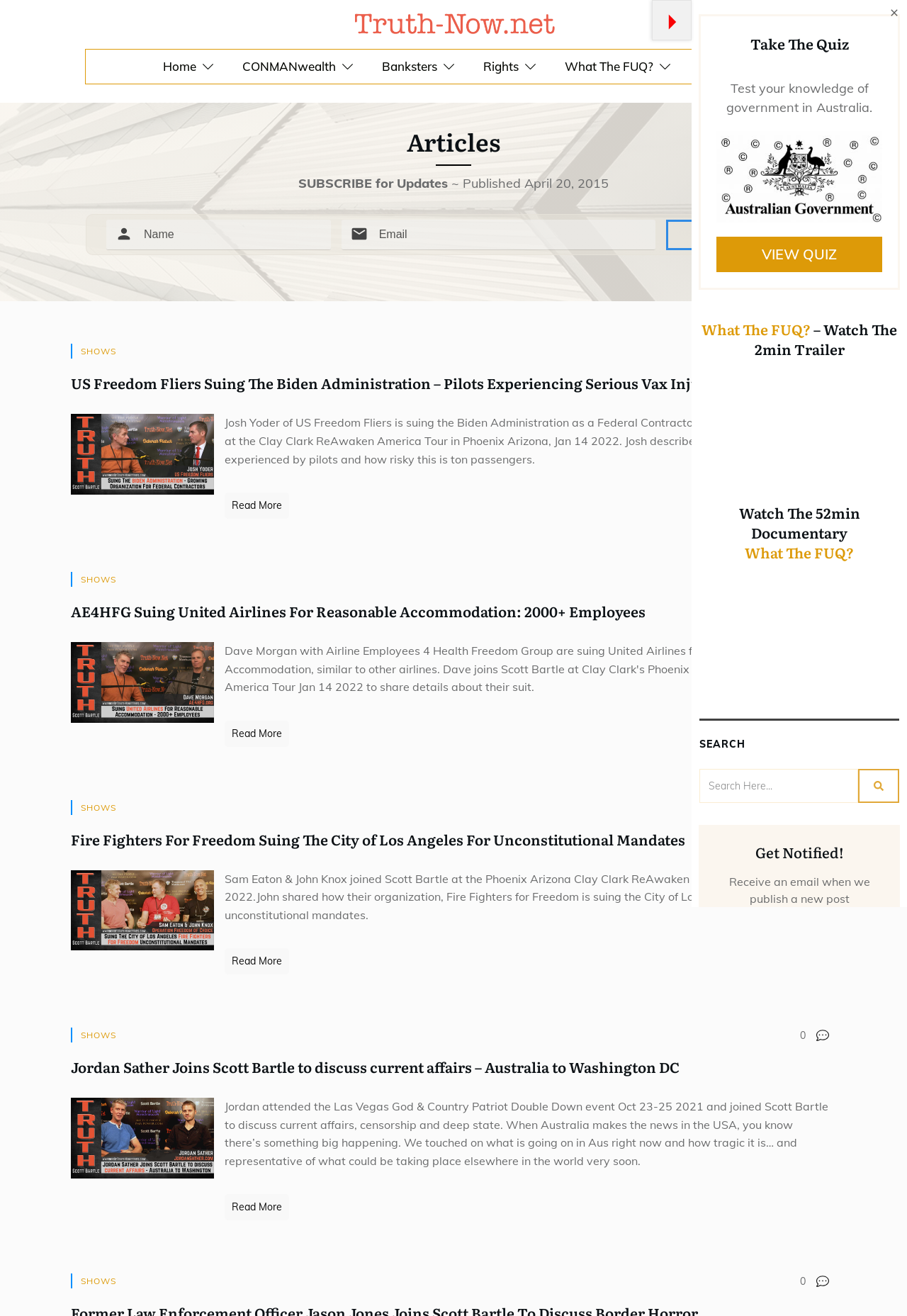Find the bounding box coordinates for the element that must be clicked to complete the instruction: "Read more about 'US Freedom Fliers Suing The Biden Administration'". The coordinates should be four float numbers between 0 and 1, indicated as [left, top, right, bottom].

[0.248, 0.374, 0.319, 0.394]